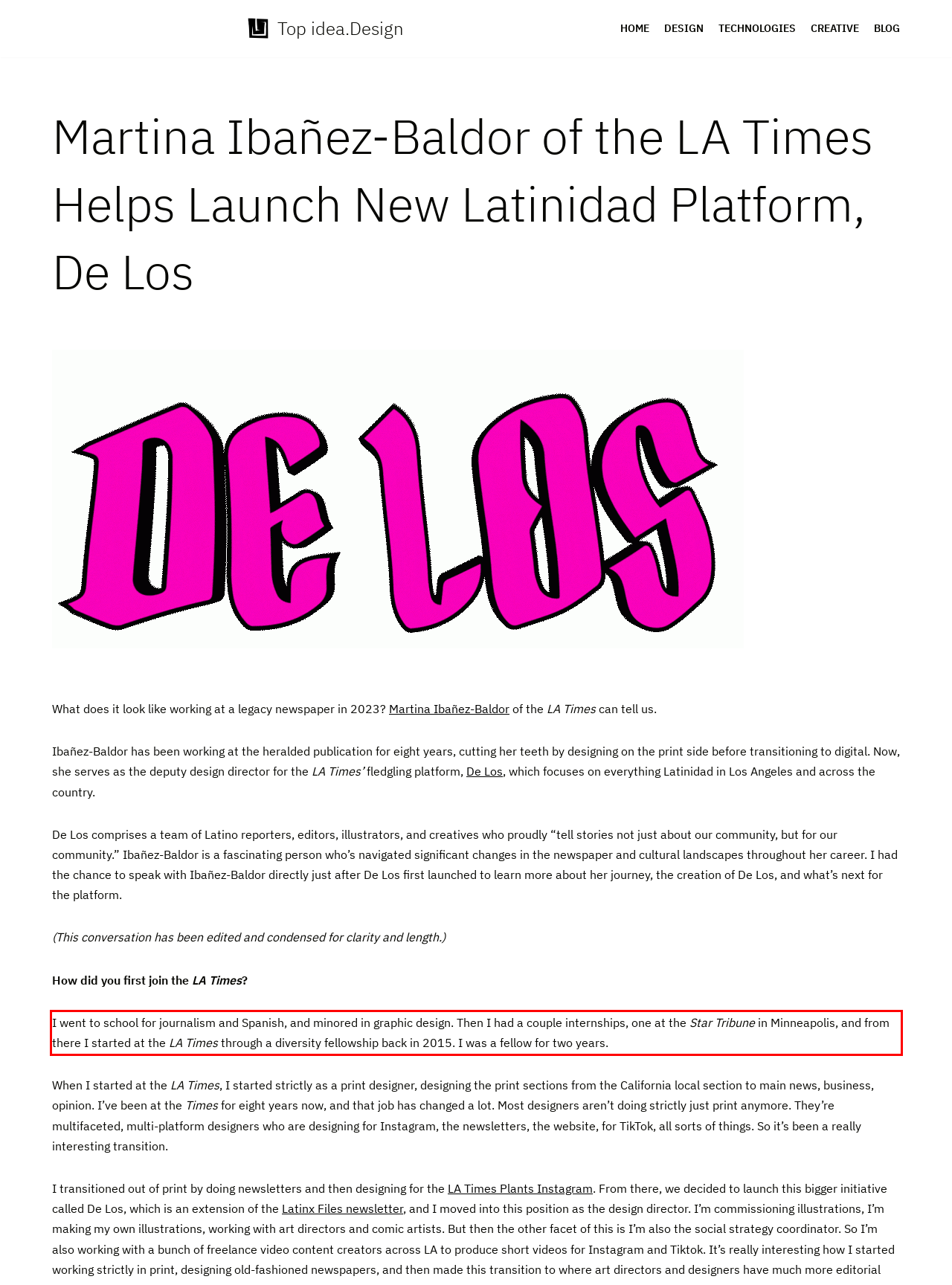You have a screenshot with a red rectangle around a UI element. Recognize and extract the text within this red bounding box using OCR.

I went to school for journalism and Spanish, and minored in graphic design. Then I had a couple internships, one at the Star Tribune in Minneapolis, and from there I started at the LA Times through a diversity fellowship back in 2015. I was a fellow for two years.